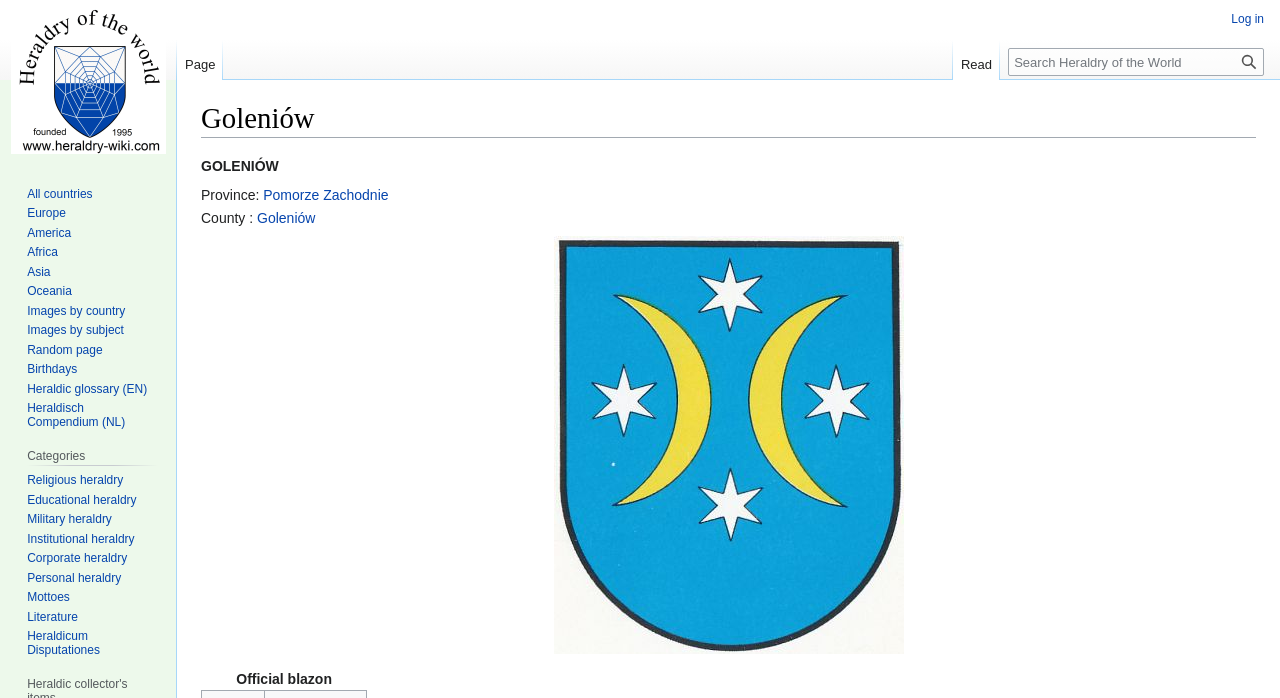Identify the bounding box for the given UI element using the description provided. Coordinates should be in the format (top-left x, top-left y, bottom-right x, bottom-right y) and must be between 0 and 1. Here is the description: Heraldic glossary (EN)

[0.021, 0.547, 0.115, 0.567]